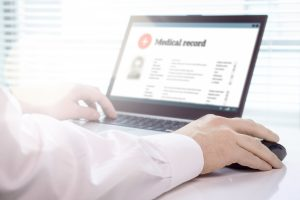Create a detailed narrative for the image.

The image depicts a pair of hands typing on a laptop, illuminated by natural light coming through a nearby window. The laptop screen prominently displays a digital medical record, highlighted by a bold red "Medical Record" header. This scene exemplifies the modern approach to managing medical records, emphasizing the efficiency and accessibility of digital documentation in healthcare. The individual appears to be engaged in work related to medical record management, showcasing the importance of secure and organized storage for patient information as advocated by practices in compliance with regulations like HIPAA. The setting reflects a professional environment, underscoring the vital role of technology in safeguarding patient data and streamlining healthcare operations.